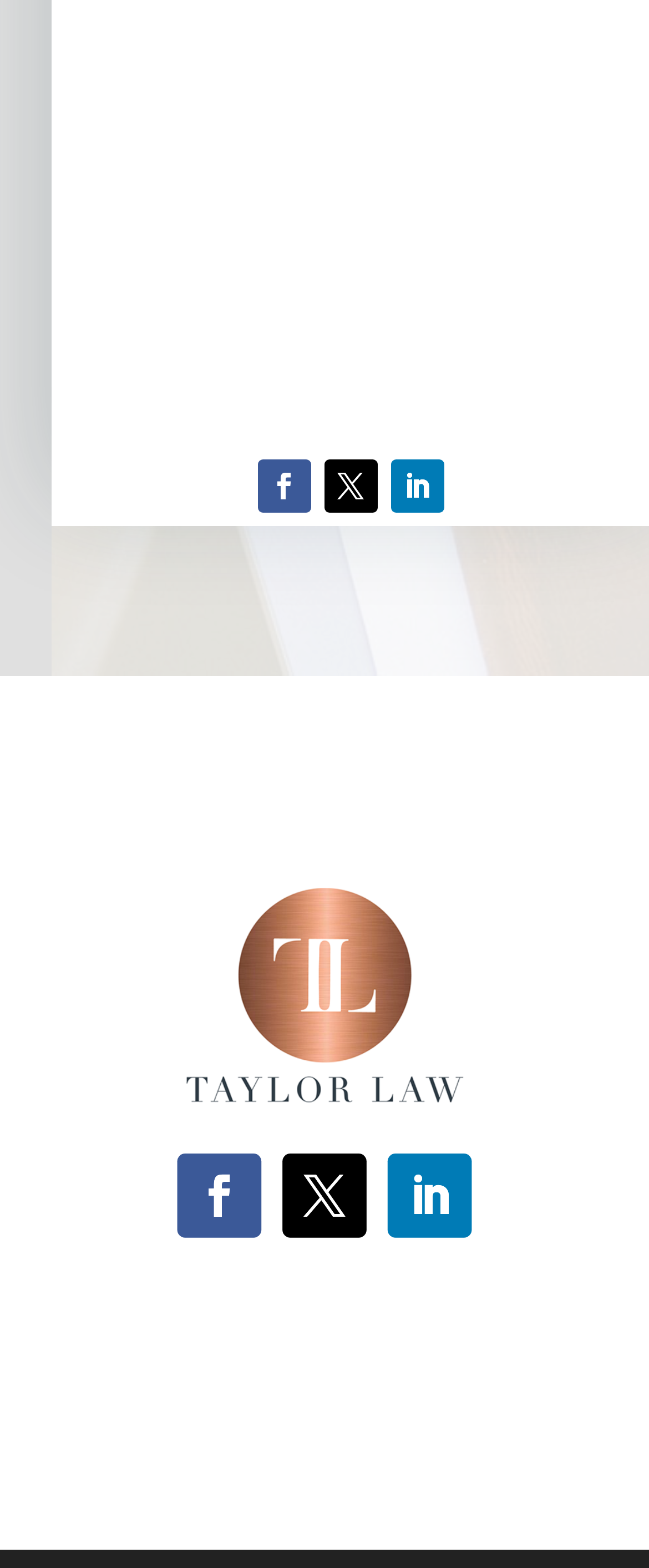Locate the bounding box coordinates of the element I should click to achieve the following instruction: "view the image".

[0.26, 0.536, 0.74, 0.735]